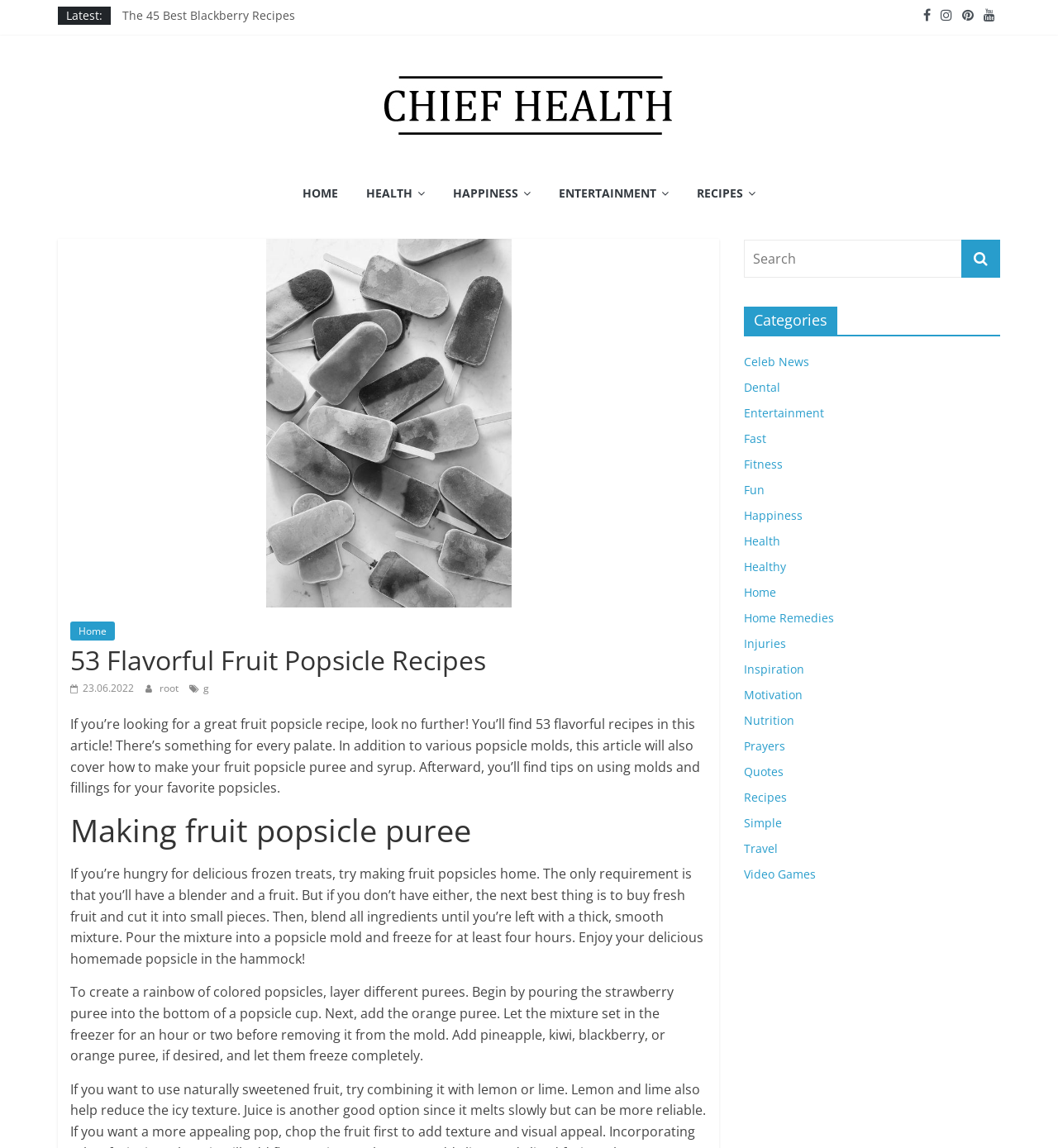Determine the main headline from the webpage and extract its text.

53 Flavorful Fruit Popsicle Recipes